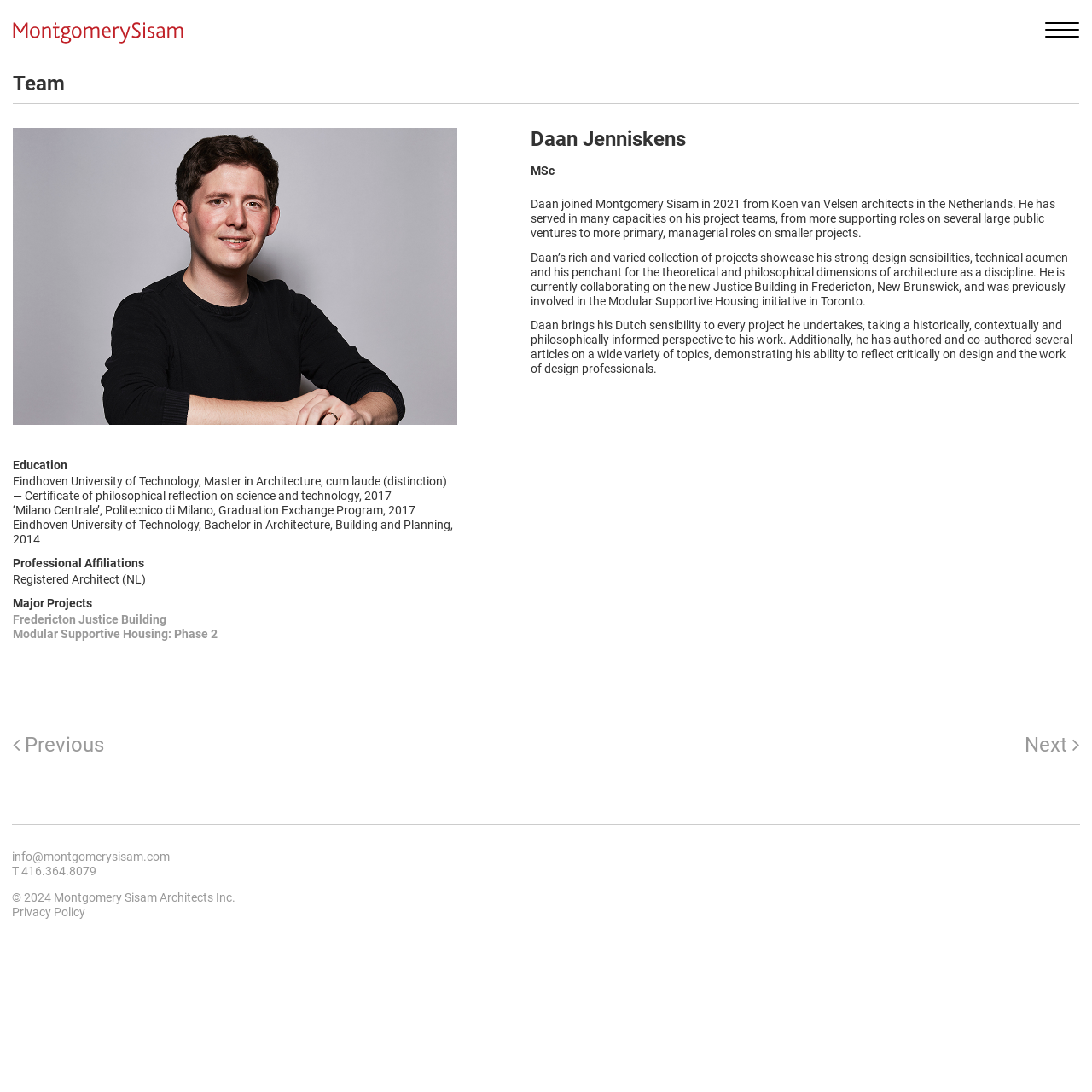What is the name of the company Daan Jenniskens works for?
Refer to the screenshot and respond with a concise word or phrase.

Montgomery Sisam